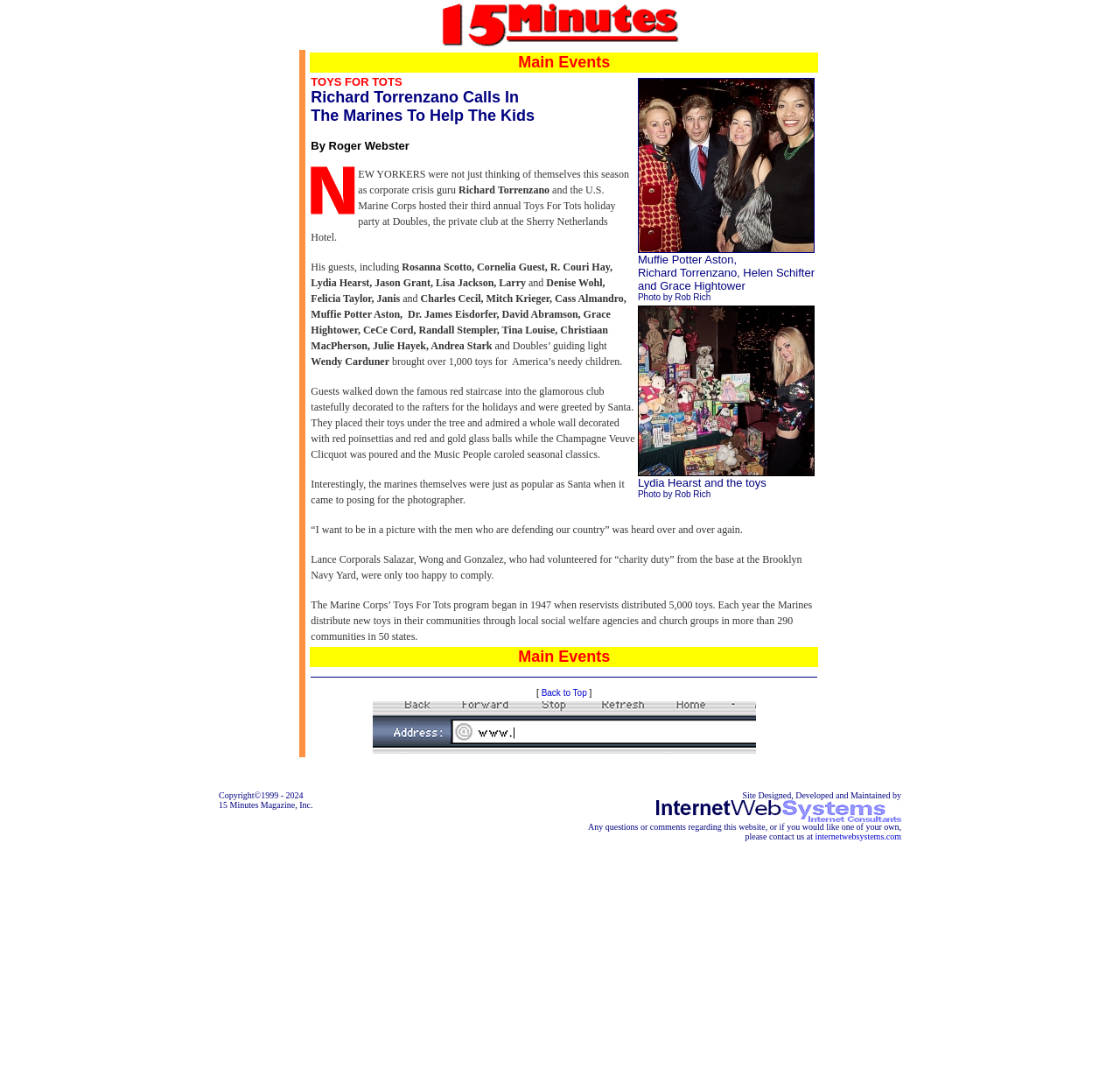Provide a comprehensive caption for the webpage.

This webpage appears to be an article from 15 Minutes Magazine, Inc. The main content of the page is an article titled "TOYS FOR TOTS" with a subtitle "Richard Torrenzano Calls In The Marines To Help The Kids" by Roger Webster. The article is accompanied by two images, one of Muffie Potter Aston, Richard Torrenzano, Helen Schifter, and Grace Hightower, and another of Lydia Hearst and the toys.

The article describes a charity event hosted by Richard Torrenzano and the U.S. Marine Corps, where over 1,000 toys were collected for America's needy children. The event was attended by several notable guests, including Rosanna Scotto, Cornelia Guest, and Lydia Hearst, among others. The article also mentions the Marine Corps' Toys For Tots program, which has been distributing new toys to children in need since 1947.

At the top of the page, there is a table with a single cell containing a small image. Below the article, there is a section with a link to "Main Events" and another link to "Back to Top". The page also has a footer section with a copyright notice and a link to Internet Web Systems, the company that designed and developed the website.